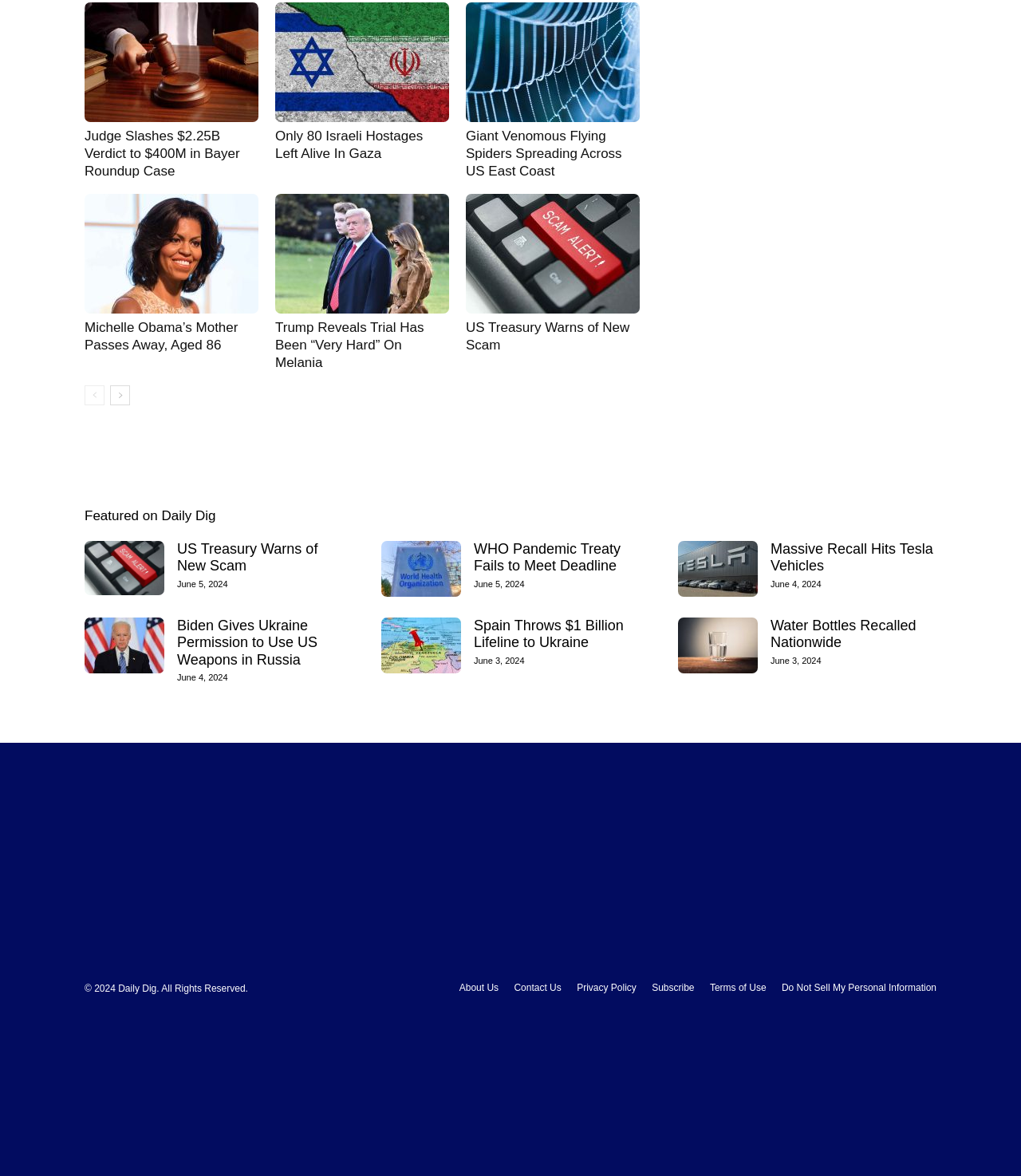Identify the bounding box coordinates for the element that needs to be clicked to fulfill this instruction: "check the featured news on Daily Dig". Provide the coordinates in the format of four float numbers between 0 and 1: [left, top, right, bottom].

[0.083, 0.428, 0.917, 0.449]